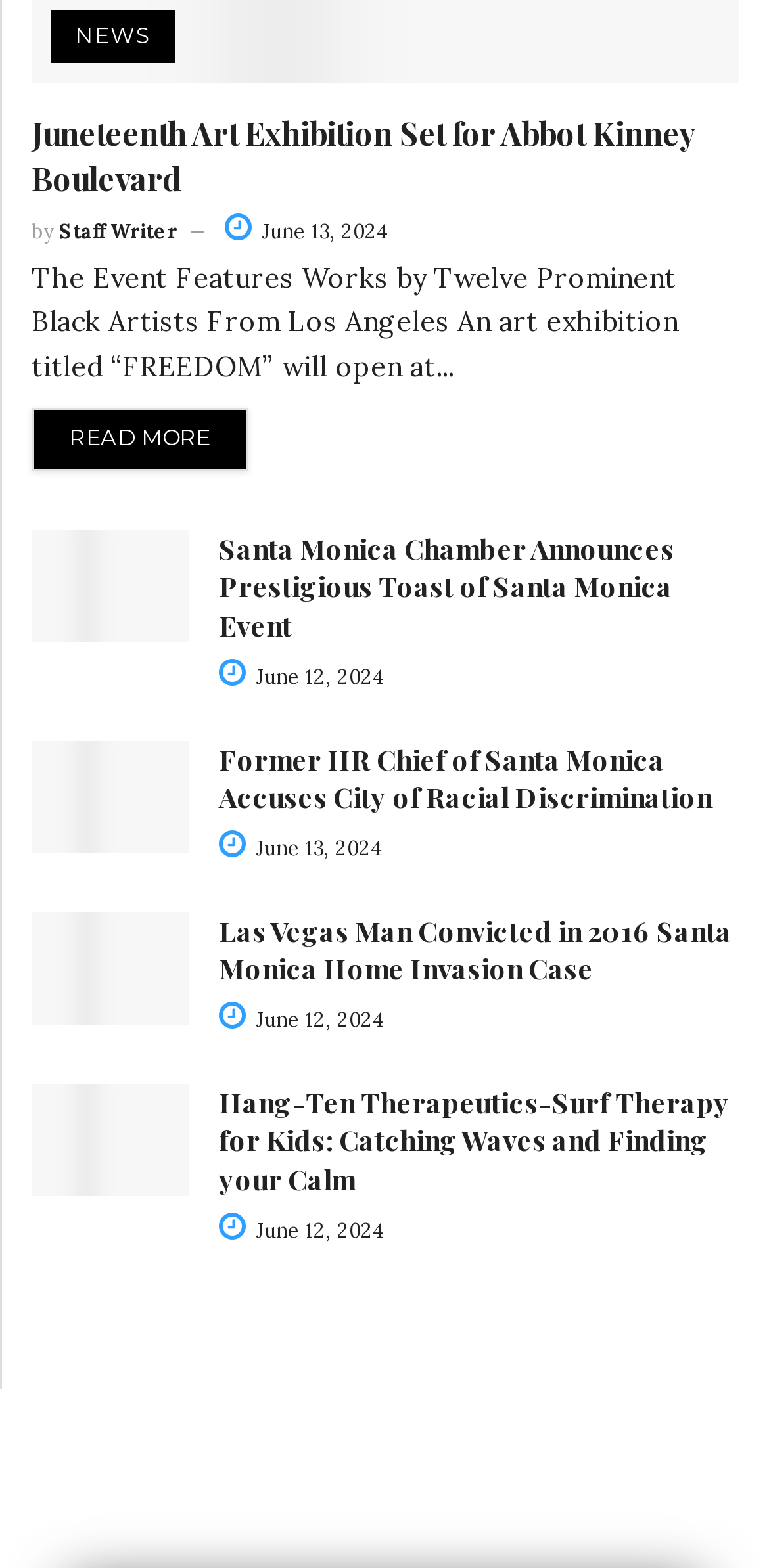Locate the bounding box coordinates of the clickable element to fulfill the following instruction: "View Santa Monica Chamber Announces Prestigious Toast of Santa Monica Event". Provide the coordinates as four float numbers between 0 and 1 in the format [left, top, right, bottom].

[0.041, 0.338, 0.246, 0.41]